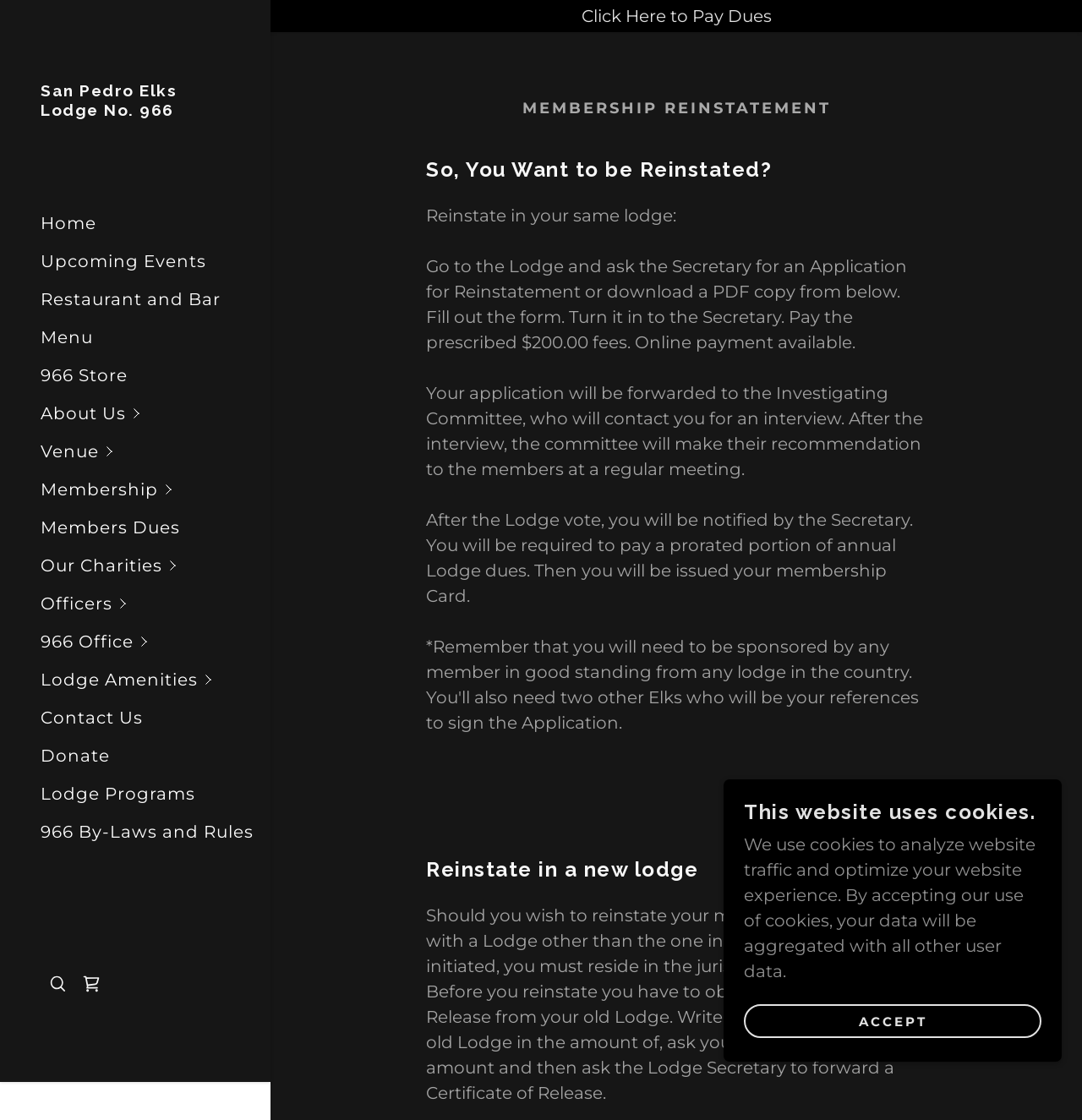Locate the bounding box coordinates of the clickable element to fulfill the following instruction: "Learn about 'Membership'". Provide the coordinates as four float numbers between 0 and 1 in the format [left, top, right, bottom].

[0.038, 0.42, 0.25, 0.454]